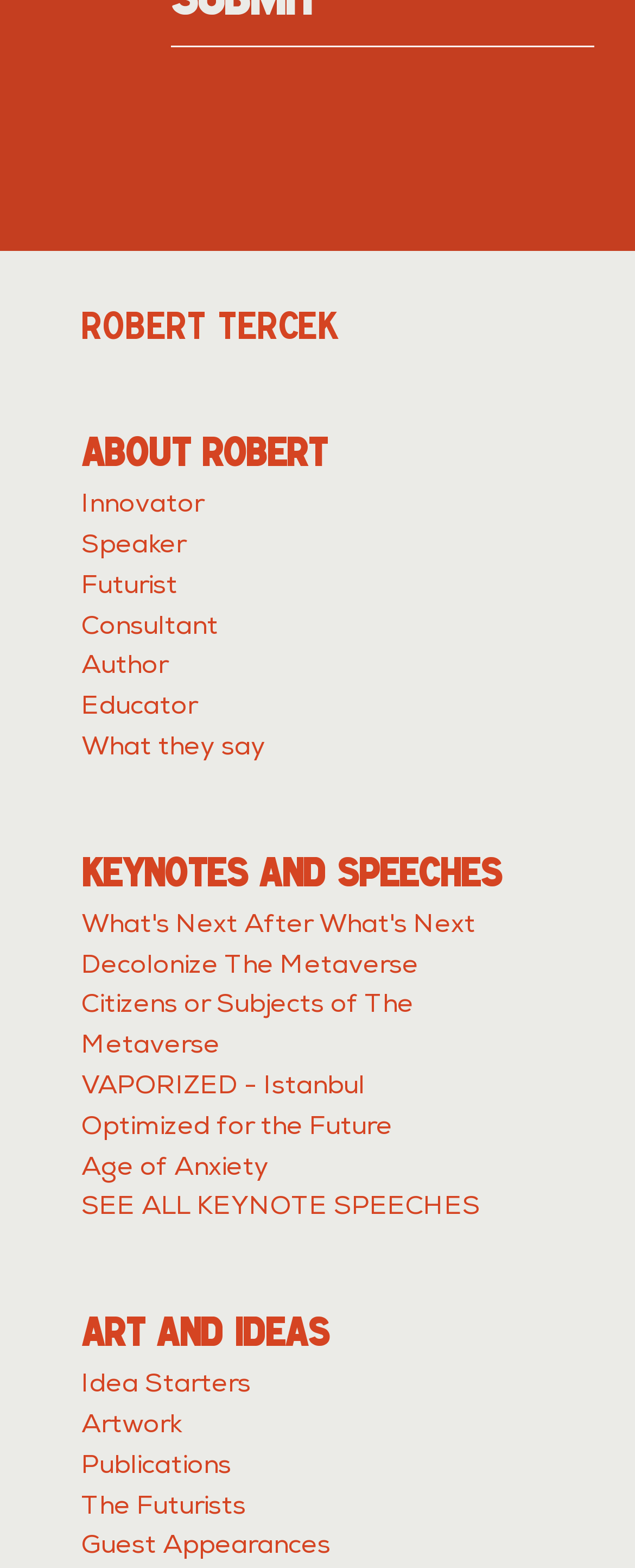Identify the bounding box coordinates of the area you need to click to perform the following instruction: "Check 'Guest Appearances' section".

[0.128, 0.979, 0.521, 0.996]